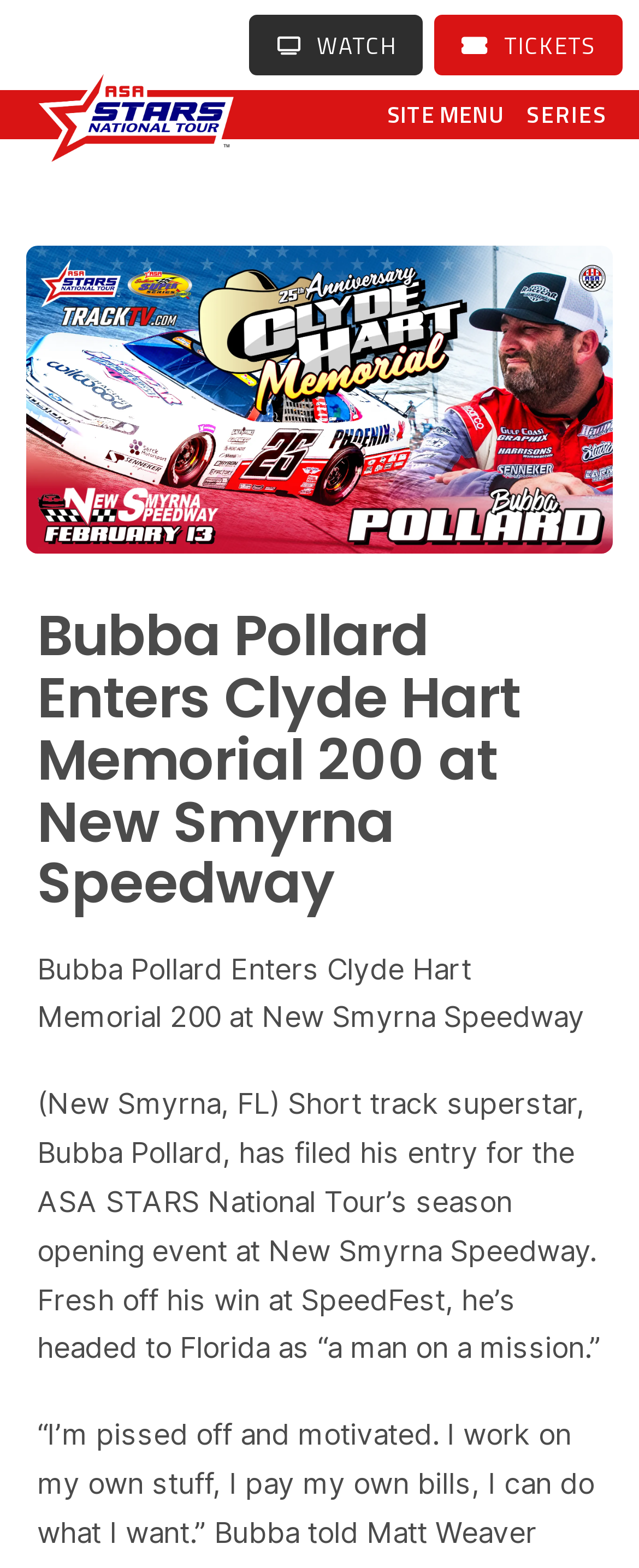Where is the racing event taking place?
Using the image as a reference, answer the question in detail.

I found the answer by looking at the heading element which says 'Bubba Pollard Enters Clyde Hart Memorial 200 at New Smyrna Speedway'. The location of the event is mentioned as 'New Smyrna Speedway'.